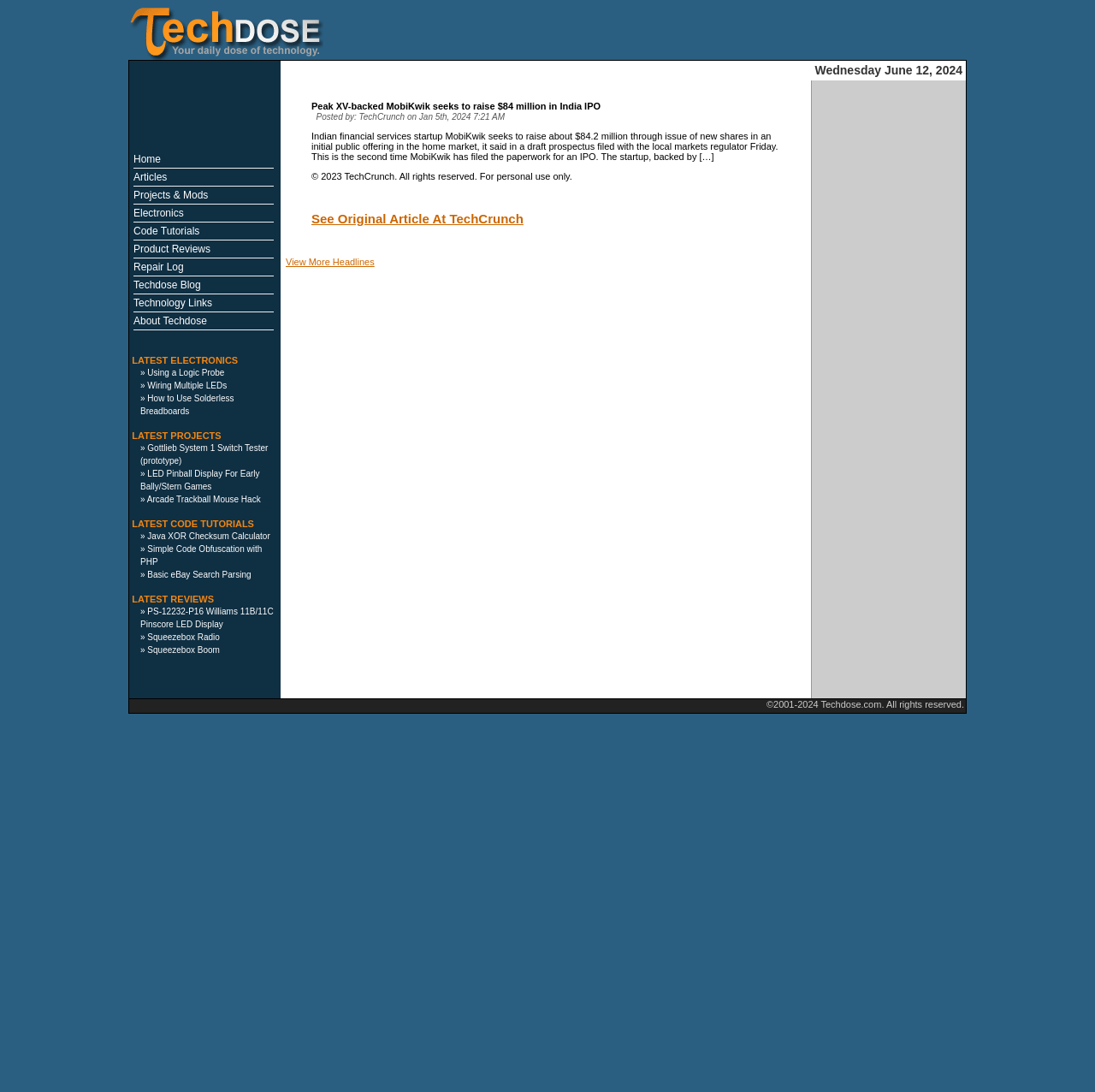What is the name of the website?
Please provide a single word or phrase as your answer based on the image.

Techdose.com